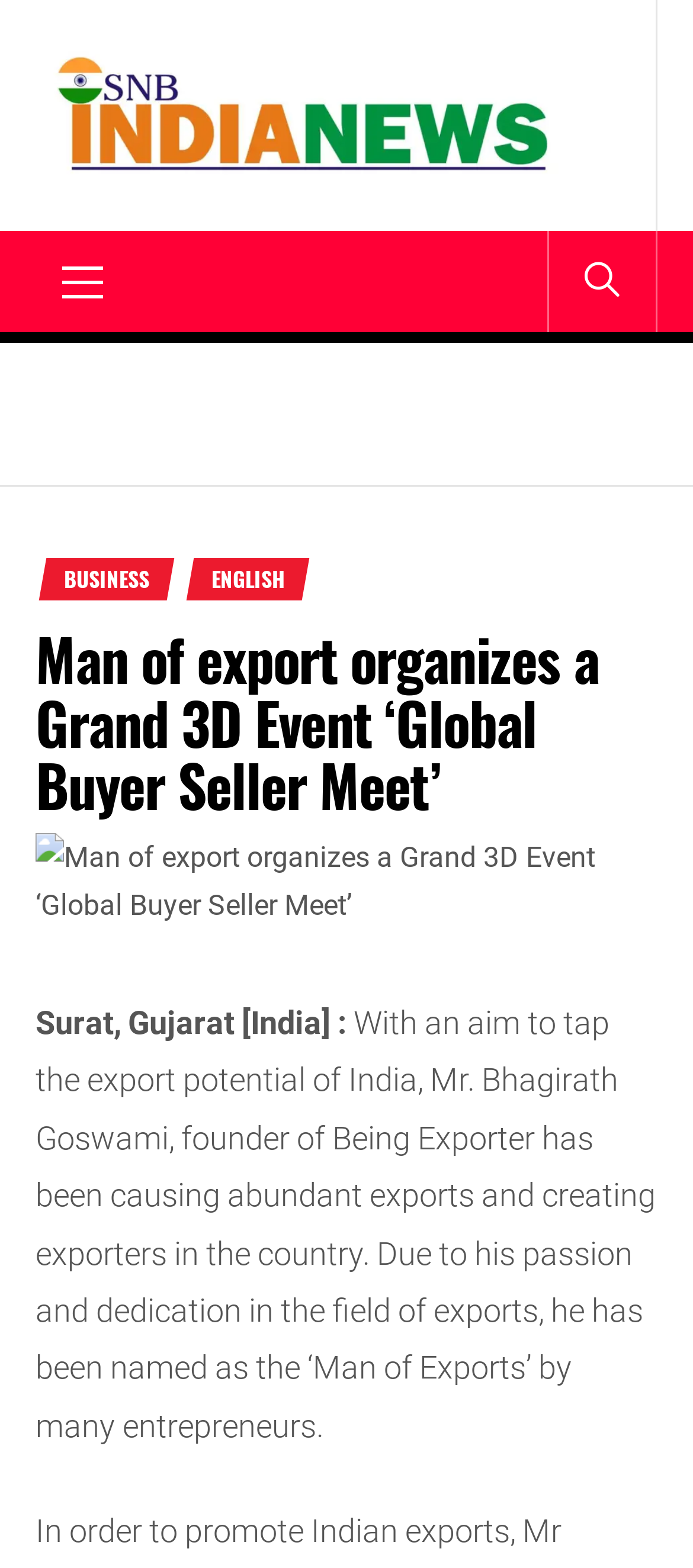Examine the screenshot and answer the question in as much detail as possible: What is Mr. Bhagirath Goswami known as?

The answer can be found in the paragraph of text that describes the event. It states 'Due to his passion and dedication in the field of exports, he has been named as the ‘Man of Exports’ by many entrepreneurs.'